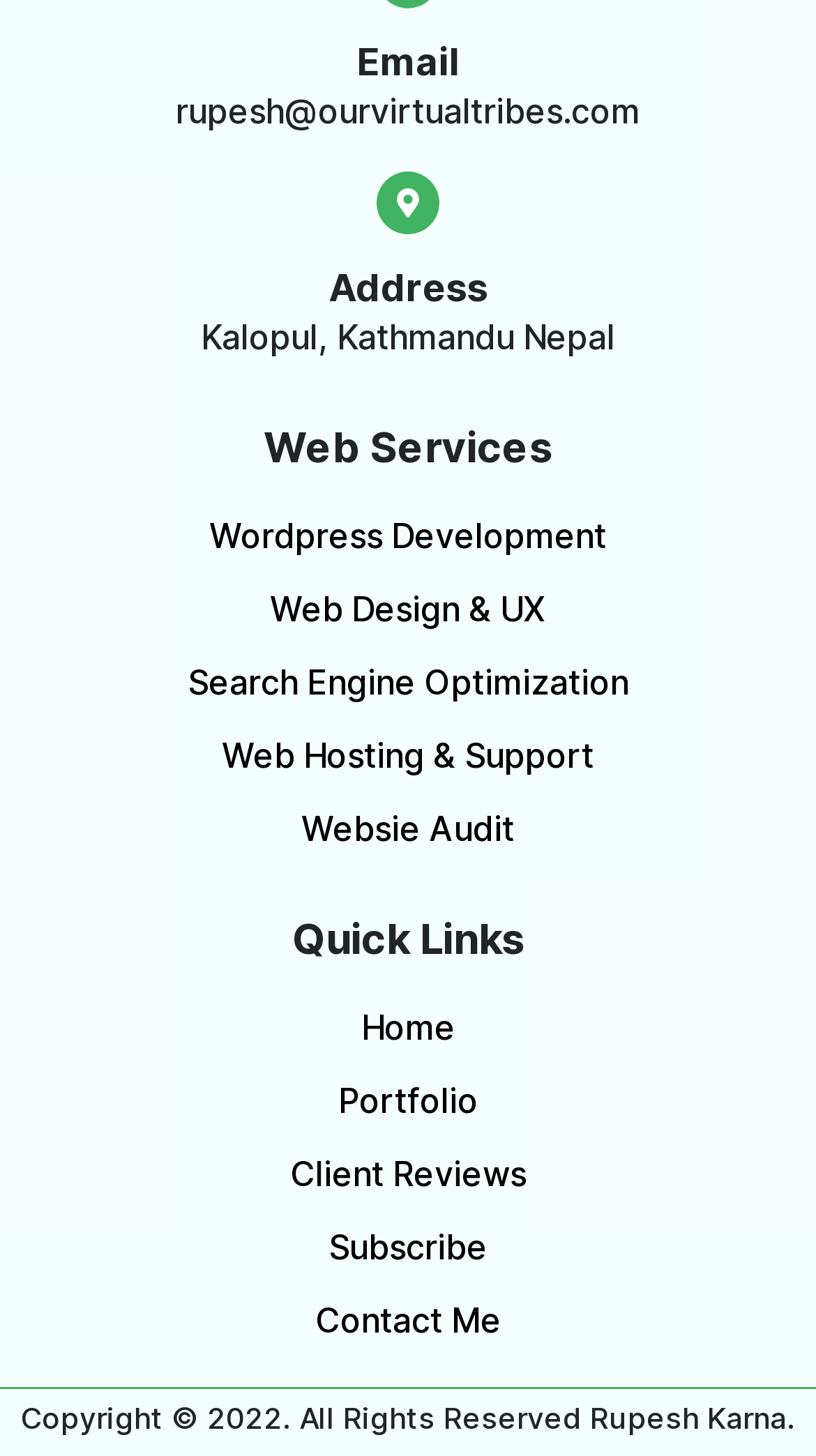How many links are there under the 'Web Services' section?
Could you please answer the question thoroughly and with as much detail as possible?

I counted the number of link elements under the 'Web Services' section and found 5 links: 'Wordpress Development', 'Web Design & UX', 'Search Engine Optimization', 'Web Hosting & Support', and 'Website Audit'.